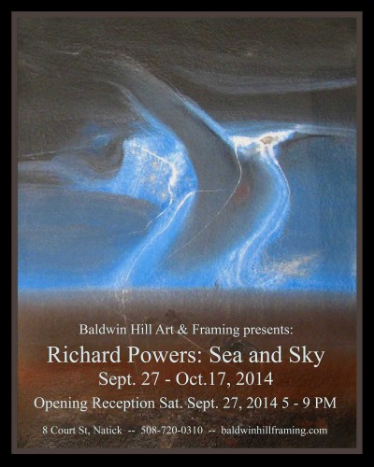When is the opening reception scheduled?
Answer the question using a single word or phrase, according to the image.

September 27, 2014, from 5 PM to 9 PM